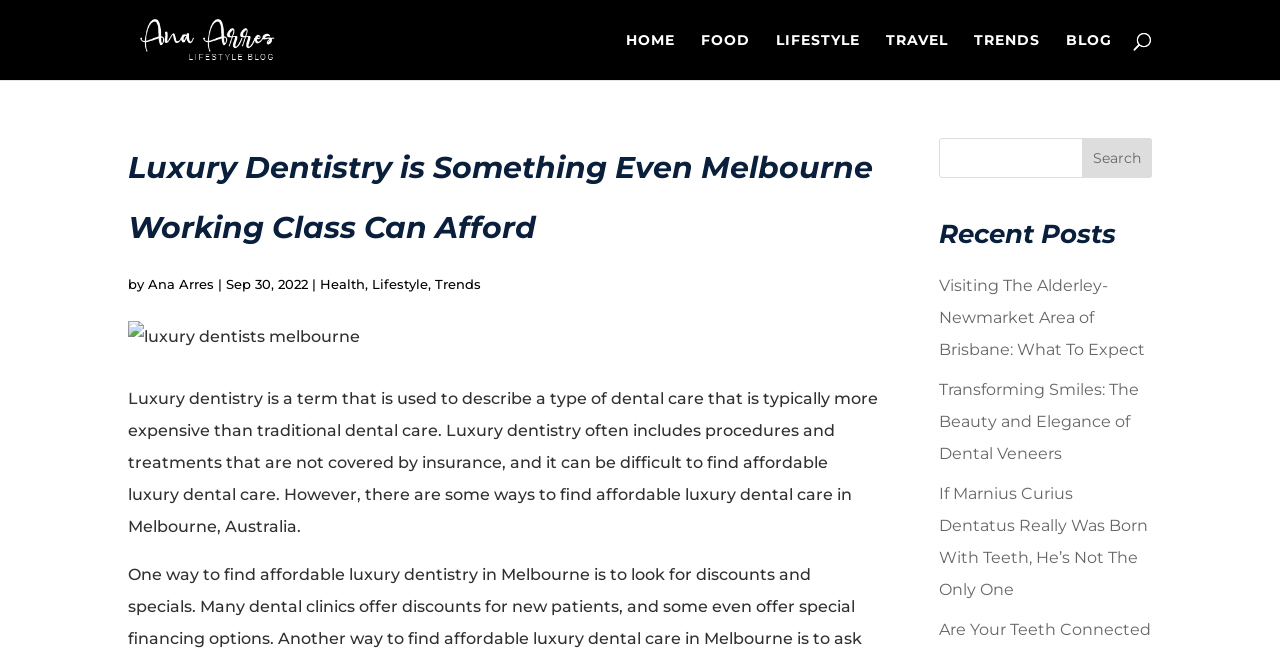What is the category of the article?
Kindly answer the question with as much detail as you can.

The category of the article can be determined by looking at the tags or categories listed below the title of the article. The categories listed are 'Health', 'Lifestyle', and 'Trends', indicating that the article falls under these categories.